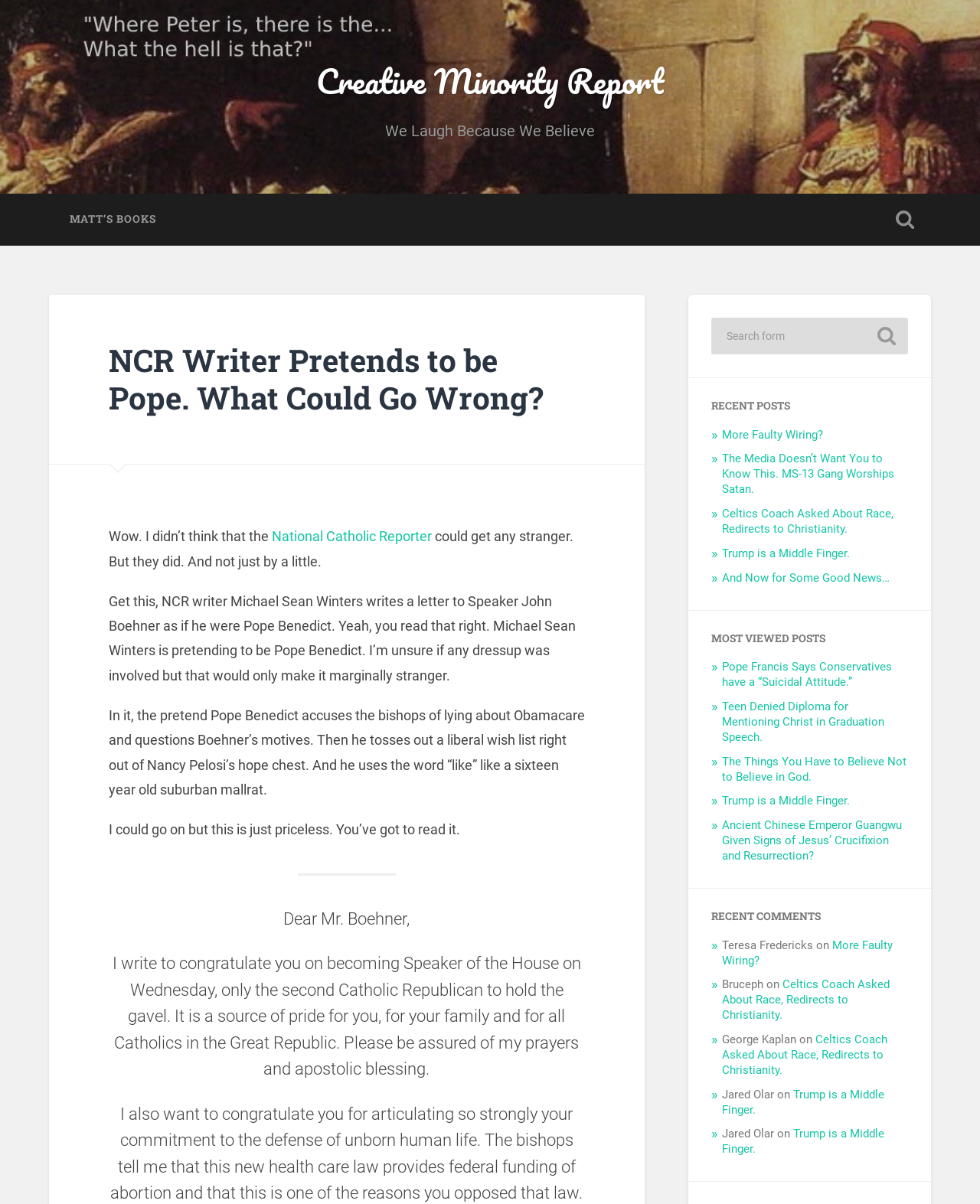How many recent posts are listed on the webpage?
Provide a one-word or short-phrase answer based on the image.

5